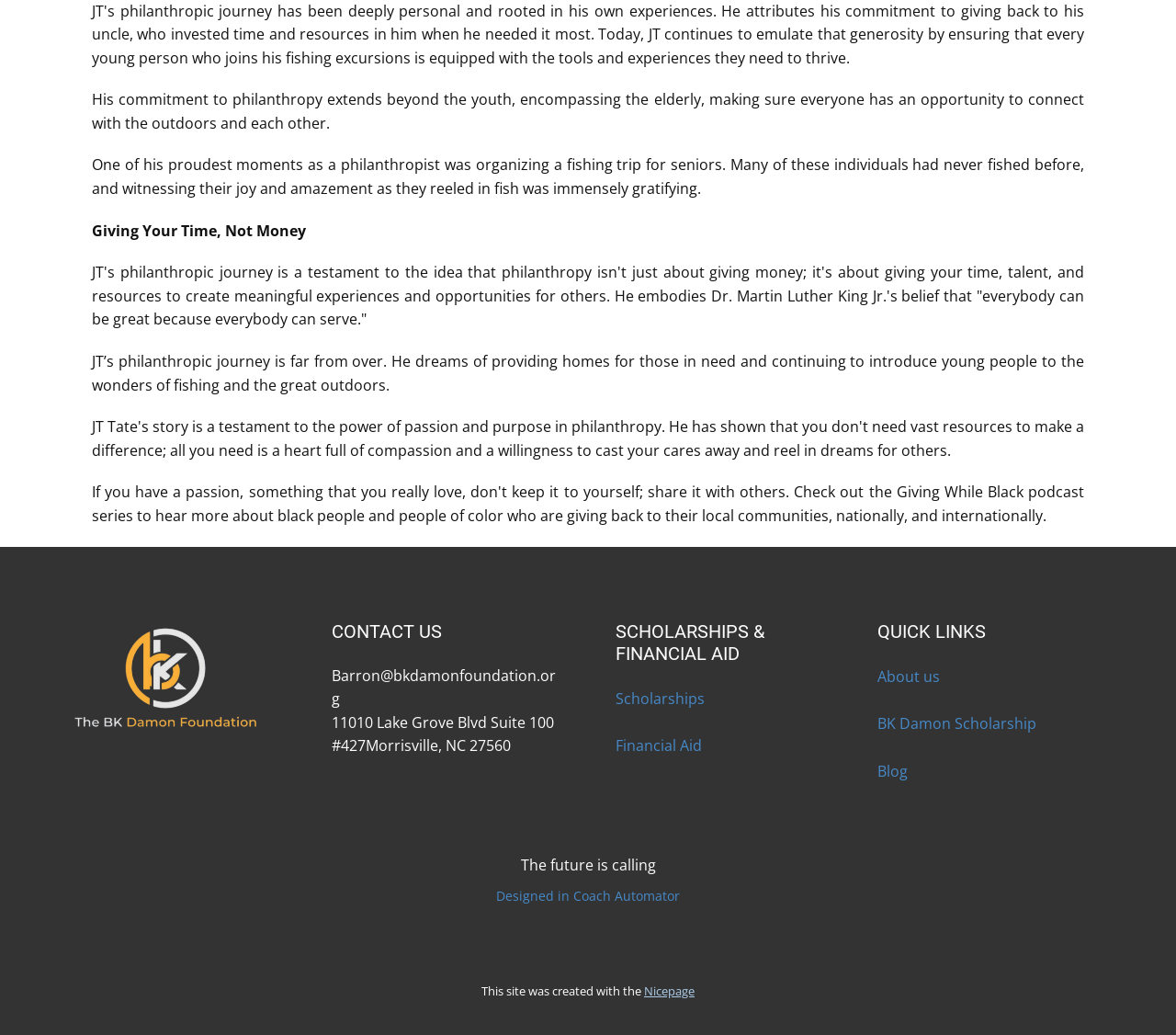Find the bounding box coordinates for the UI element whose description is: "About us". The coordinates should be four float numbers between 0 and 1, in the format [left, top, right, bottom].

[0.746, 0.621, 0.799, 0.664]